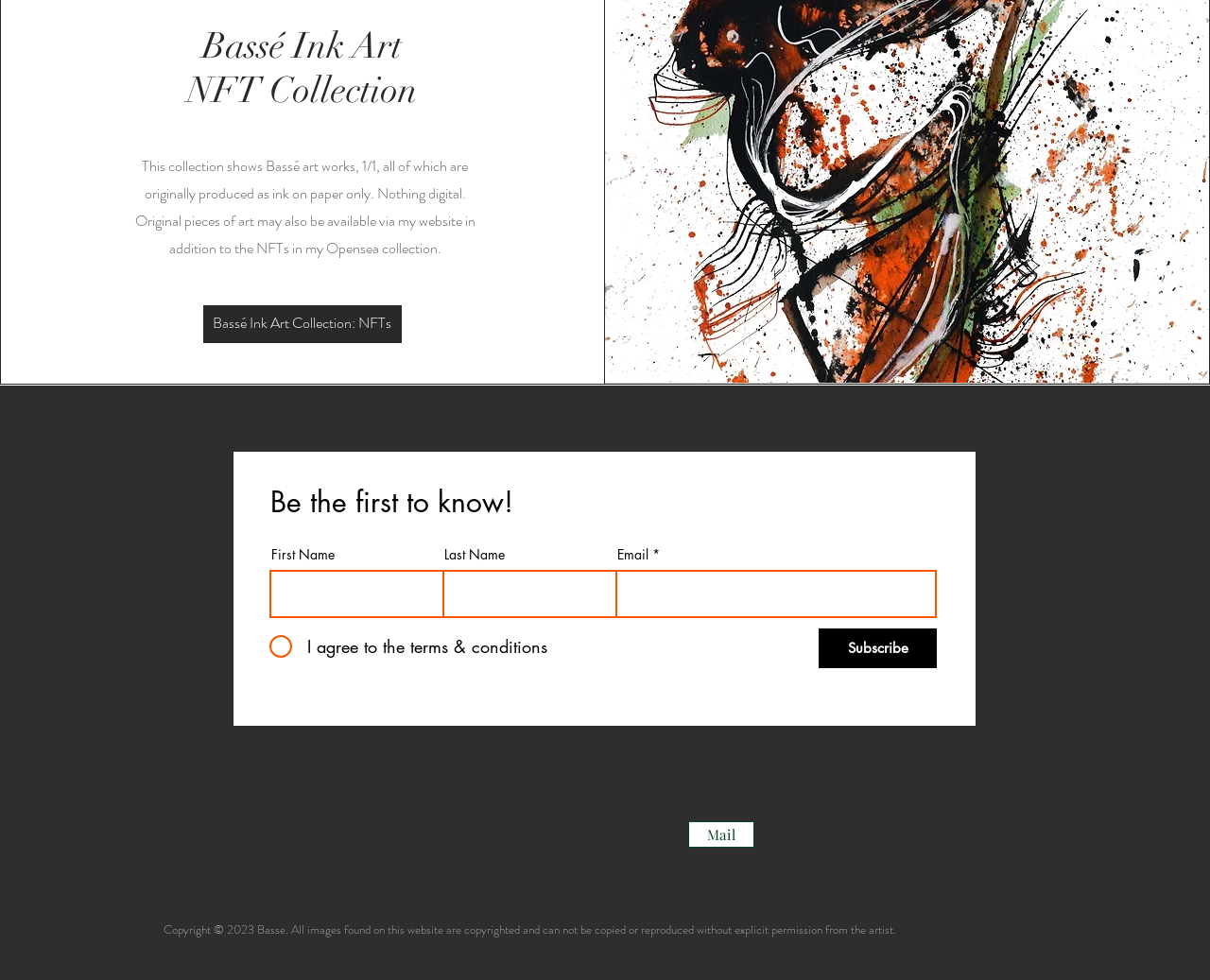Please identify the bounding box coordinates of the element's region that should be clicked to execute the following instruction: "Share this post on facebook". The bounding box coordinates must be four float numbers between 0 and 1, i.e., [left, top, right, bottom].

None